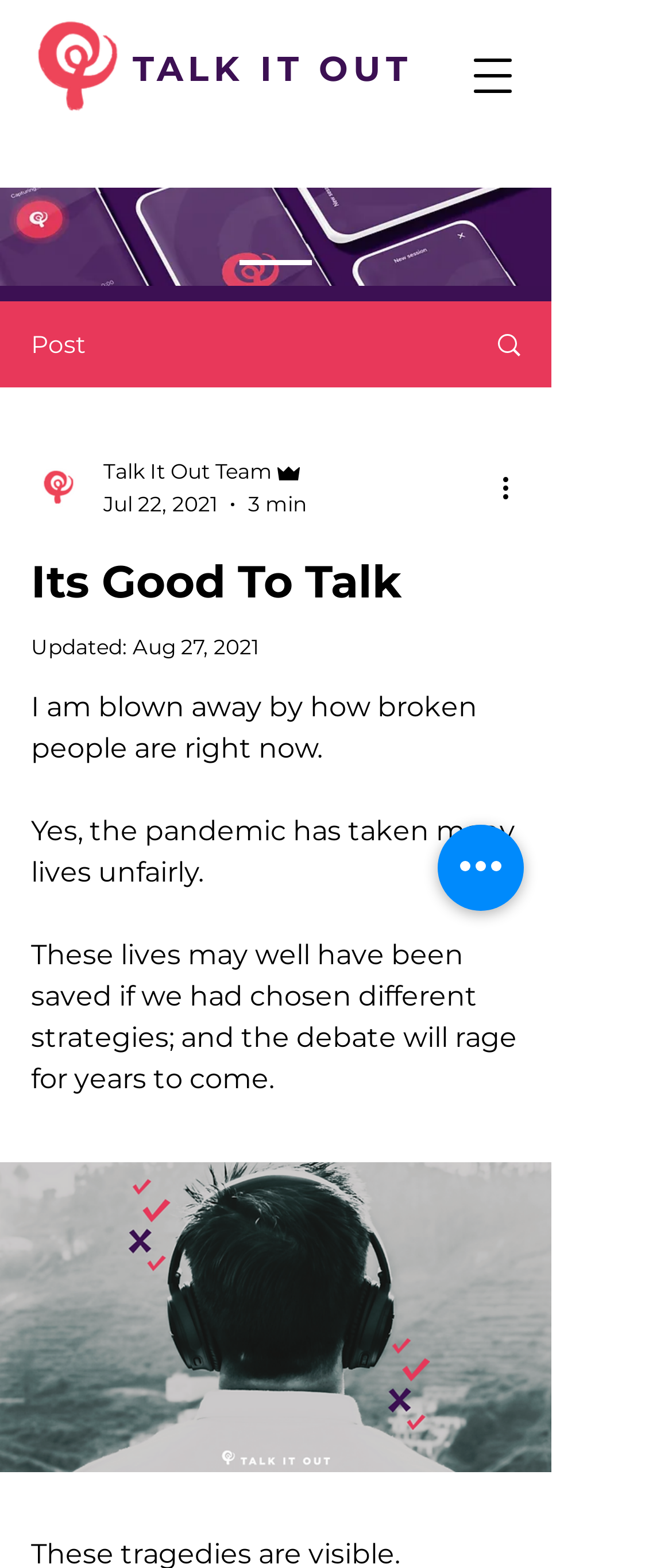Find the bounding box coordinates for the HTML element specified by: "parent_node: Talk It Out Team".

[0.046, 0.293, 0.128, 0.328]